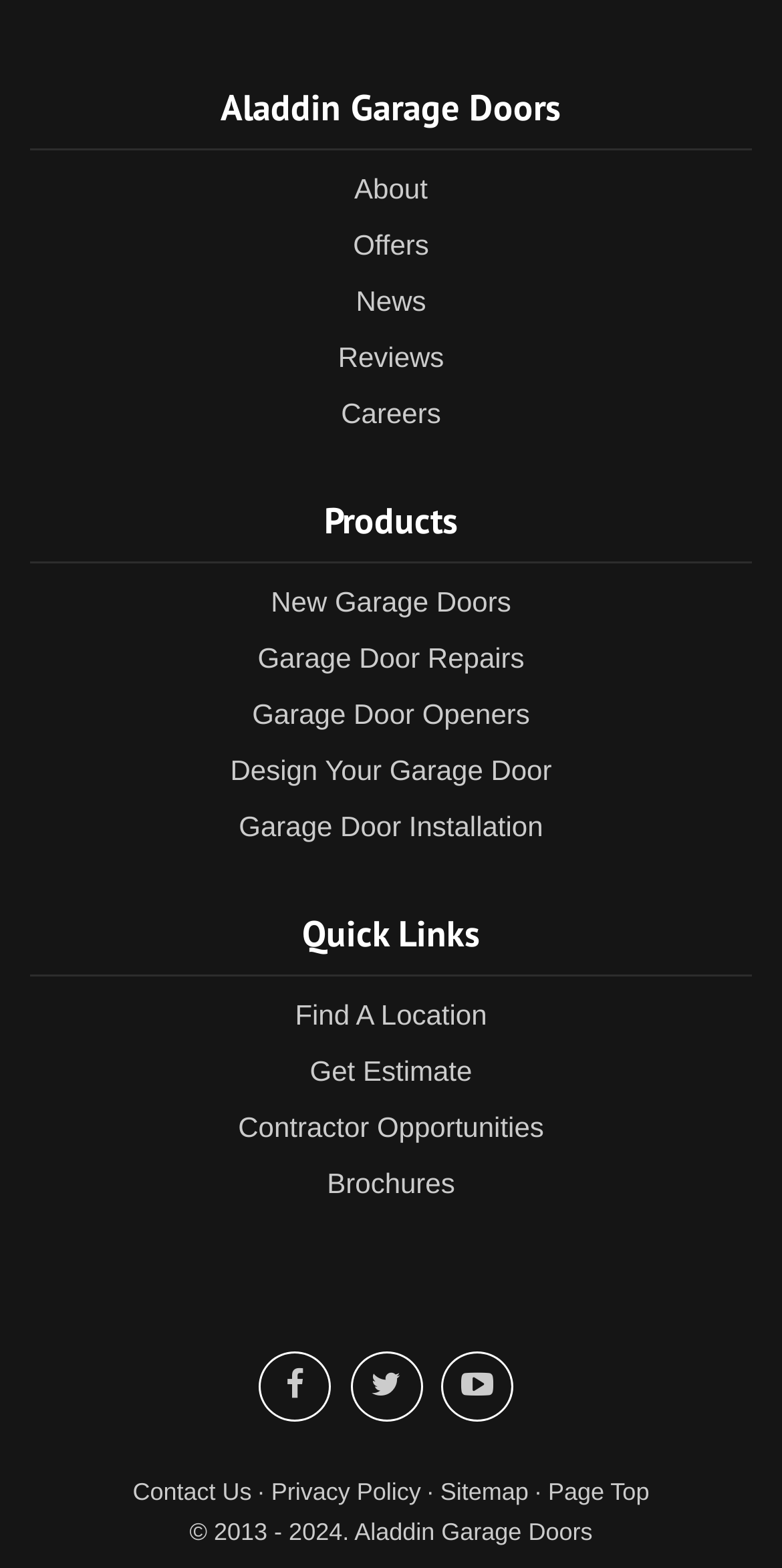What social media platforms does the company have a presence on?
Give a comprehensive and detailed explanation for the question.

The company has links to its social media profiles at the bottom of the page, including 'Like Us On Facebook', 'Follow Us On Twitter', and 'Watch Us On YouTube'.